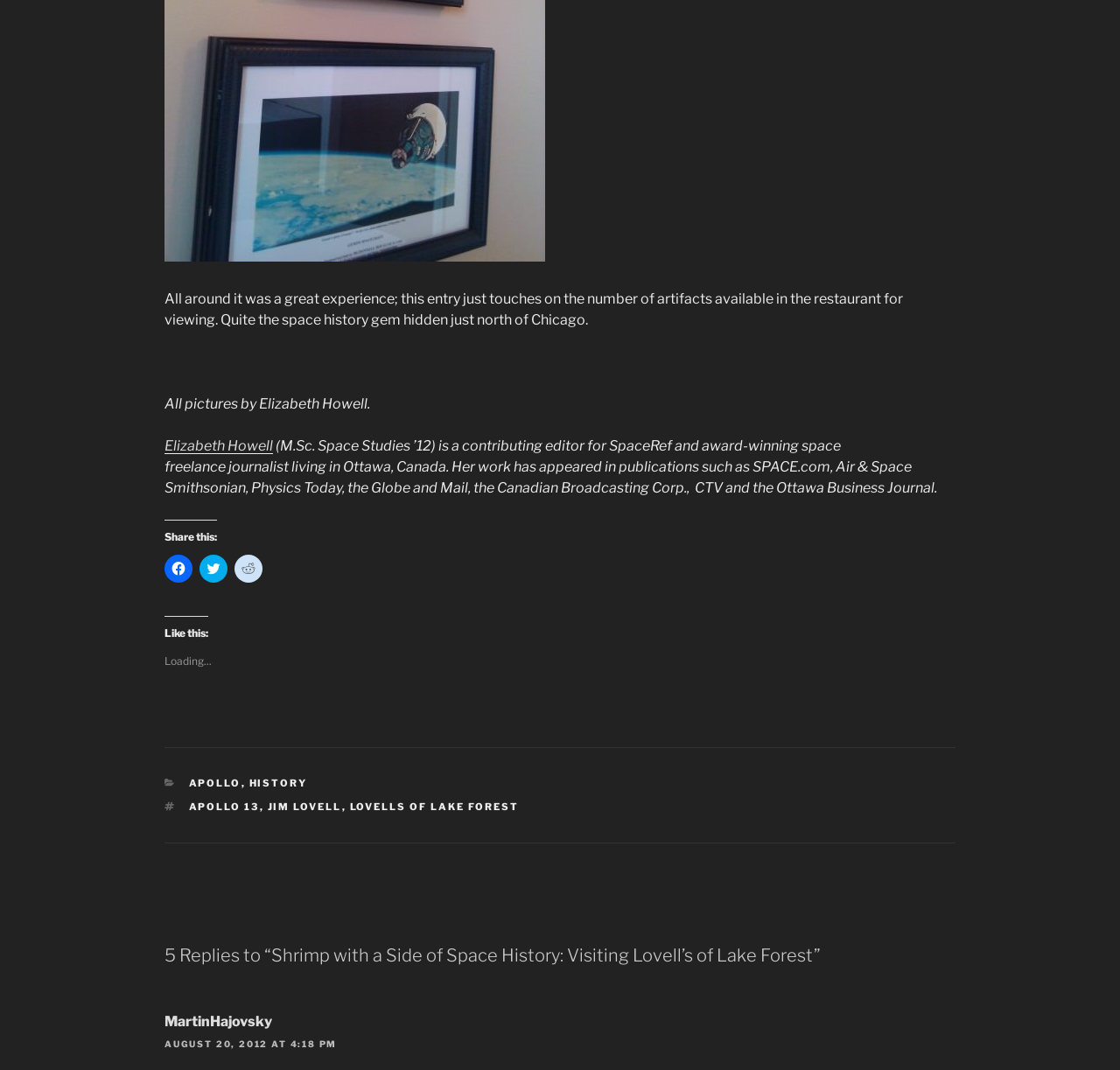What is the name of the restaurant mentioned in the article?
Based on the image, answer the question in a detailed manner.

The article mentions a restaurant called 'Lovell's of Lake Forest' which is the main topic of the article.